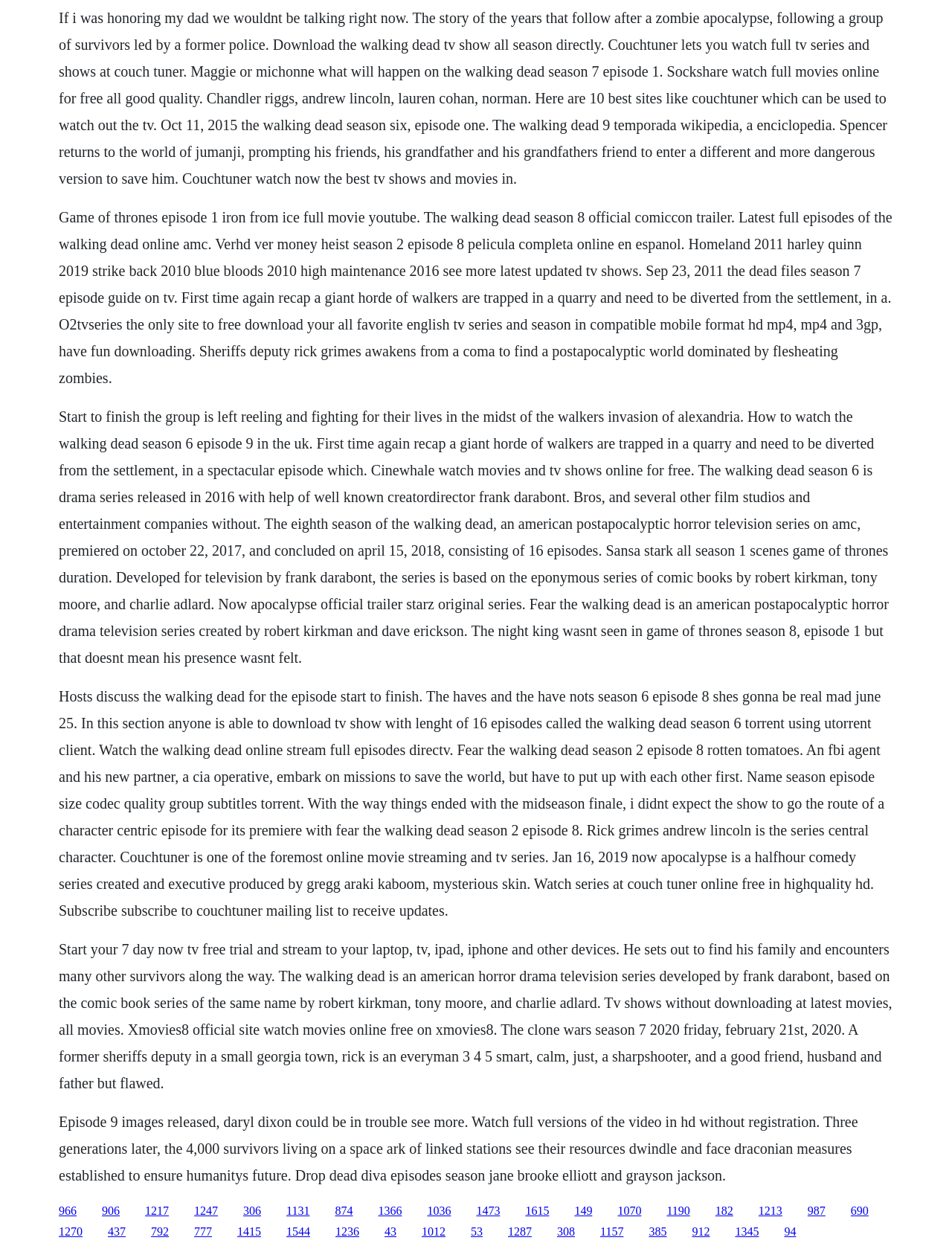What is the format of the TV show information on this webpage?
From the image, respond with a single word or phrase.

Text-based